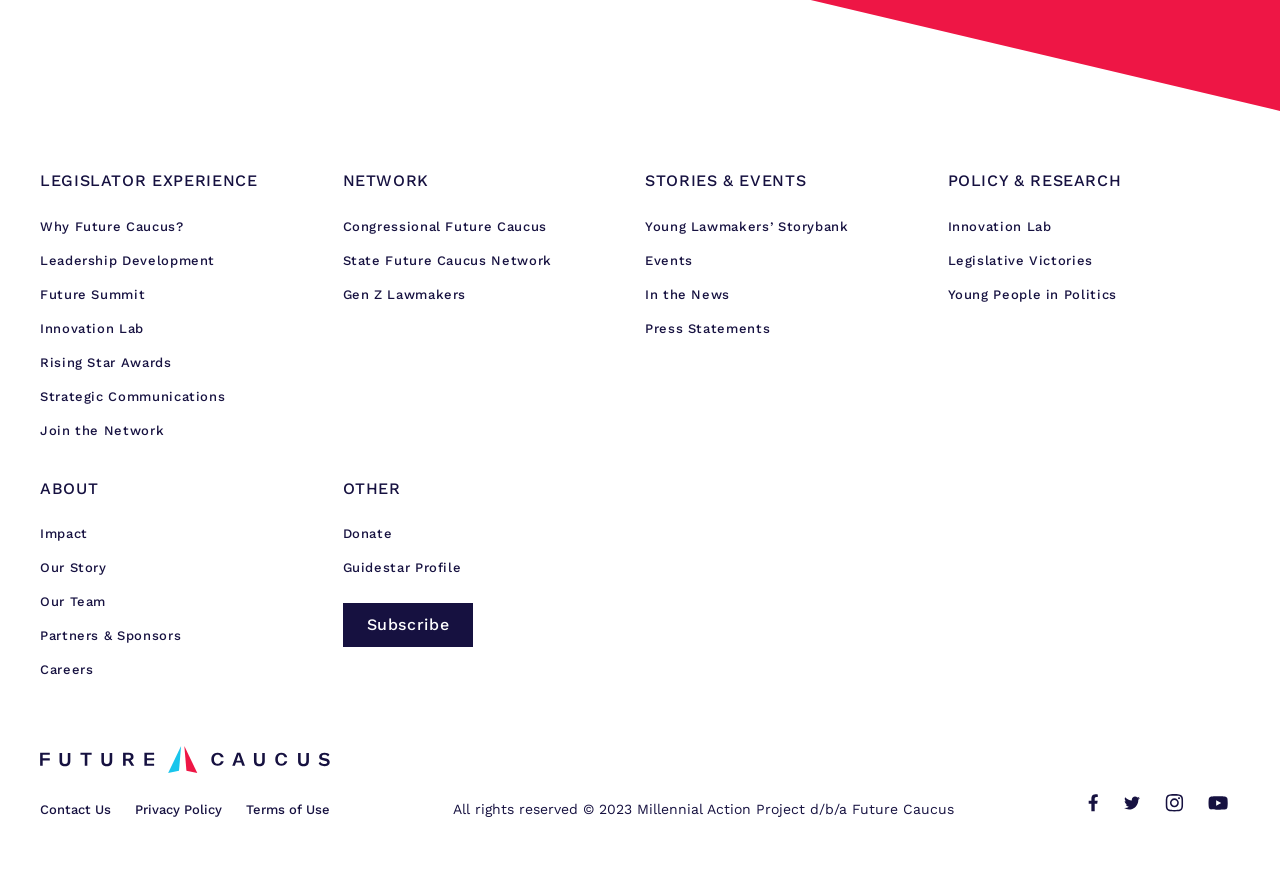Respond with a single word or phrase for the following question: 
What is the name of the organization?

Future Caucus